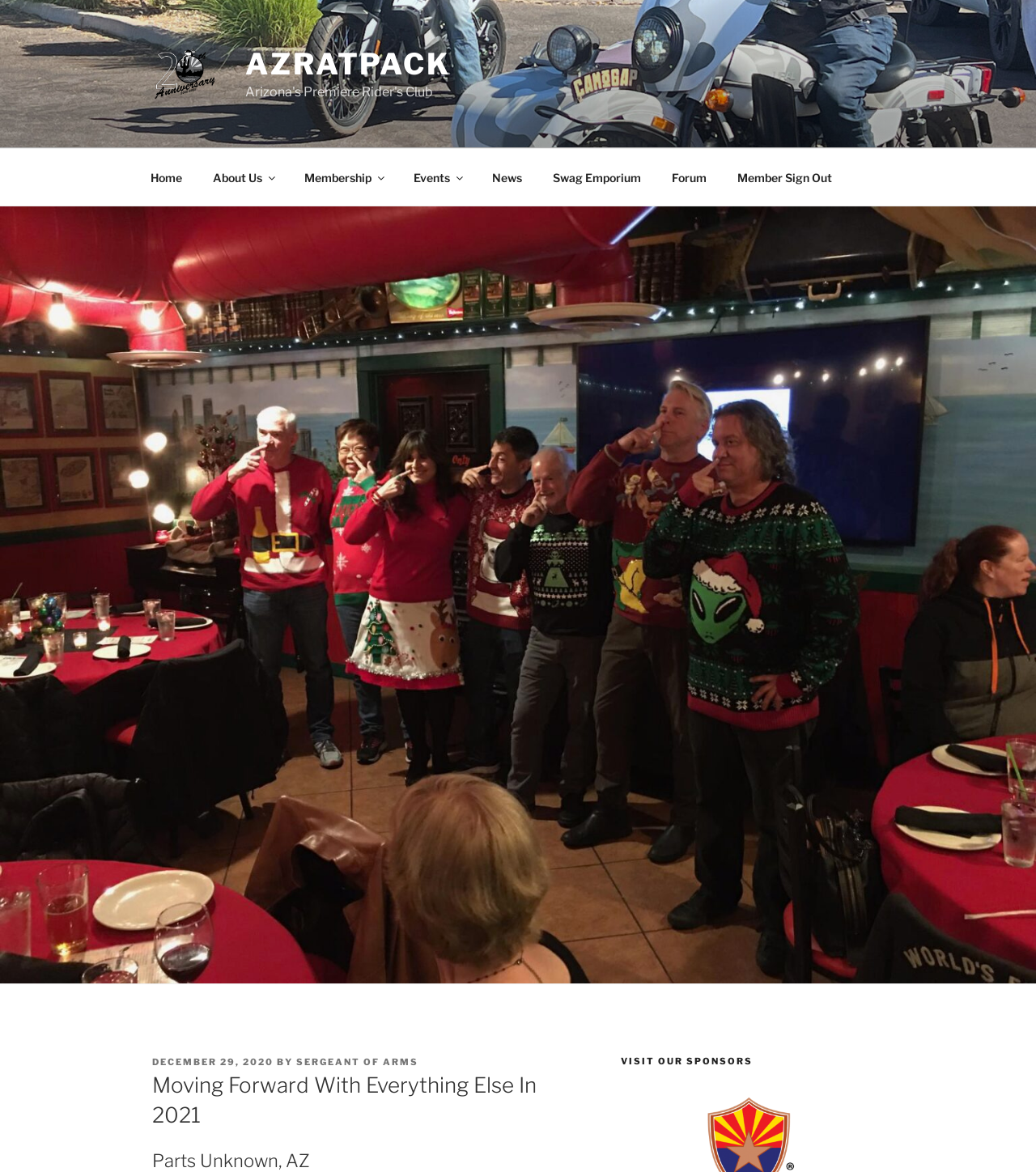Generate a thorough description of the webpage.

The webpage is titled "Moving Forward With Everything Else In 2021 – AZRATPack" and features a prominent link to "AZRATPack" at the top left, accompanied by a small image with the same name. 

Below the title, there is a top menu navigation bar that spans most of the width of the page, containing links to "Home", "About Us", "Membership", "Events", "News", "Swag Emporium", "Forum", and "Member Sign Out". 

On the lower half of the page, there is a section with a header that displays the posting date "DECEMBER 29, 2020" and the author "SERGEANT OF ARMS". The main content of the page is headed by "Moving Forward With Everything Else In 2021", which is likely the title of a blog post or article. 

To the right of the main content, there is a section headed by "VISIT OUR SPONSORS".